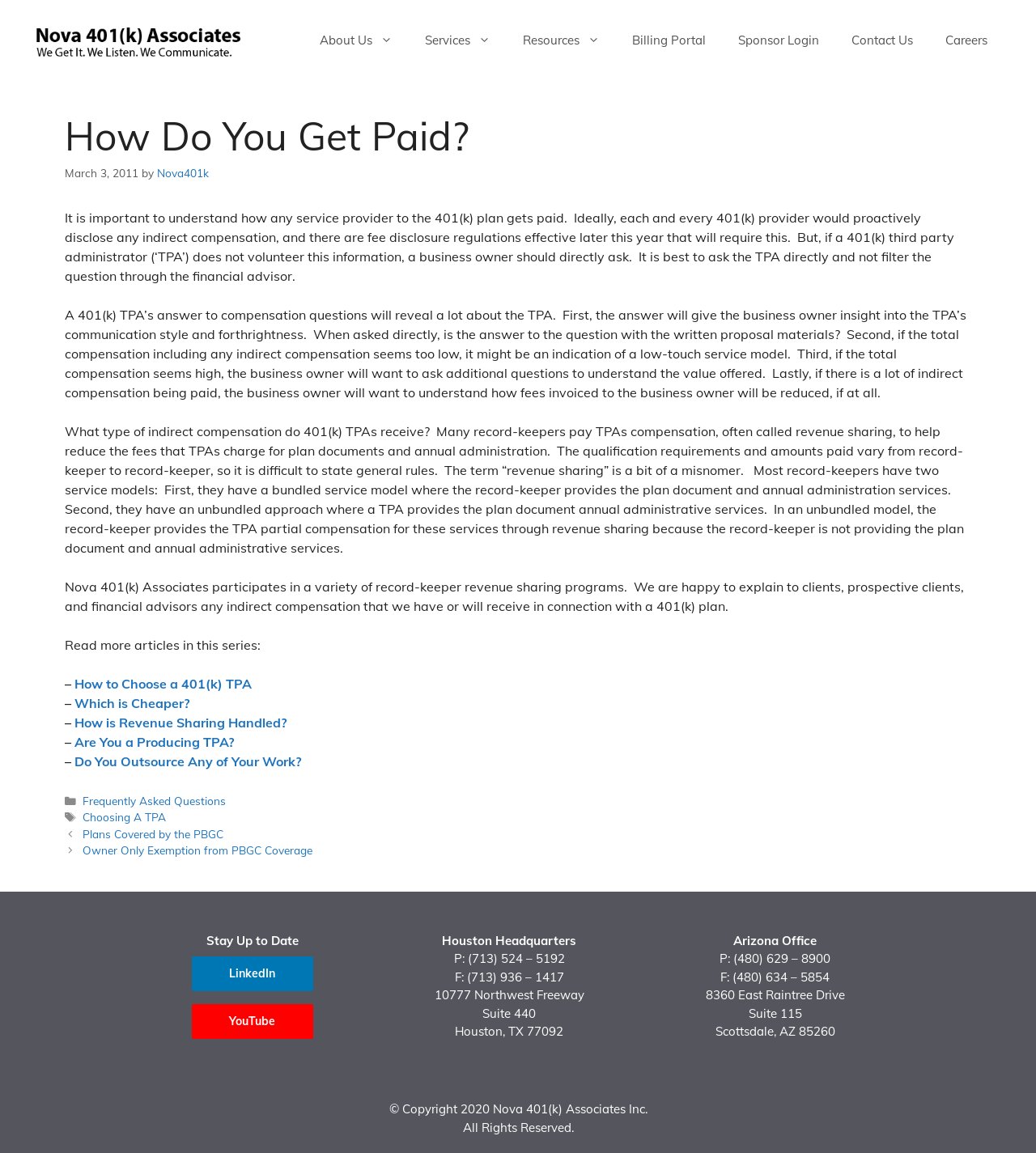Please identify the bounding box coordinates of the element's region that needs to be clicked to fulfill the following instruction: "Visit the LinkedIn page". The bounding box coordinates should consist of four float numbers between 0 and 1, i.e., [left, top, right, bottom].

[0.185, 0.837, 0.302, 0.851]